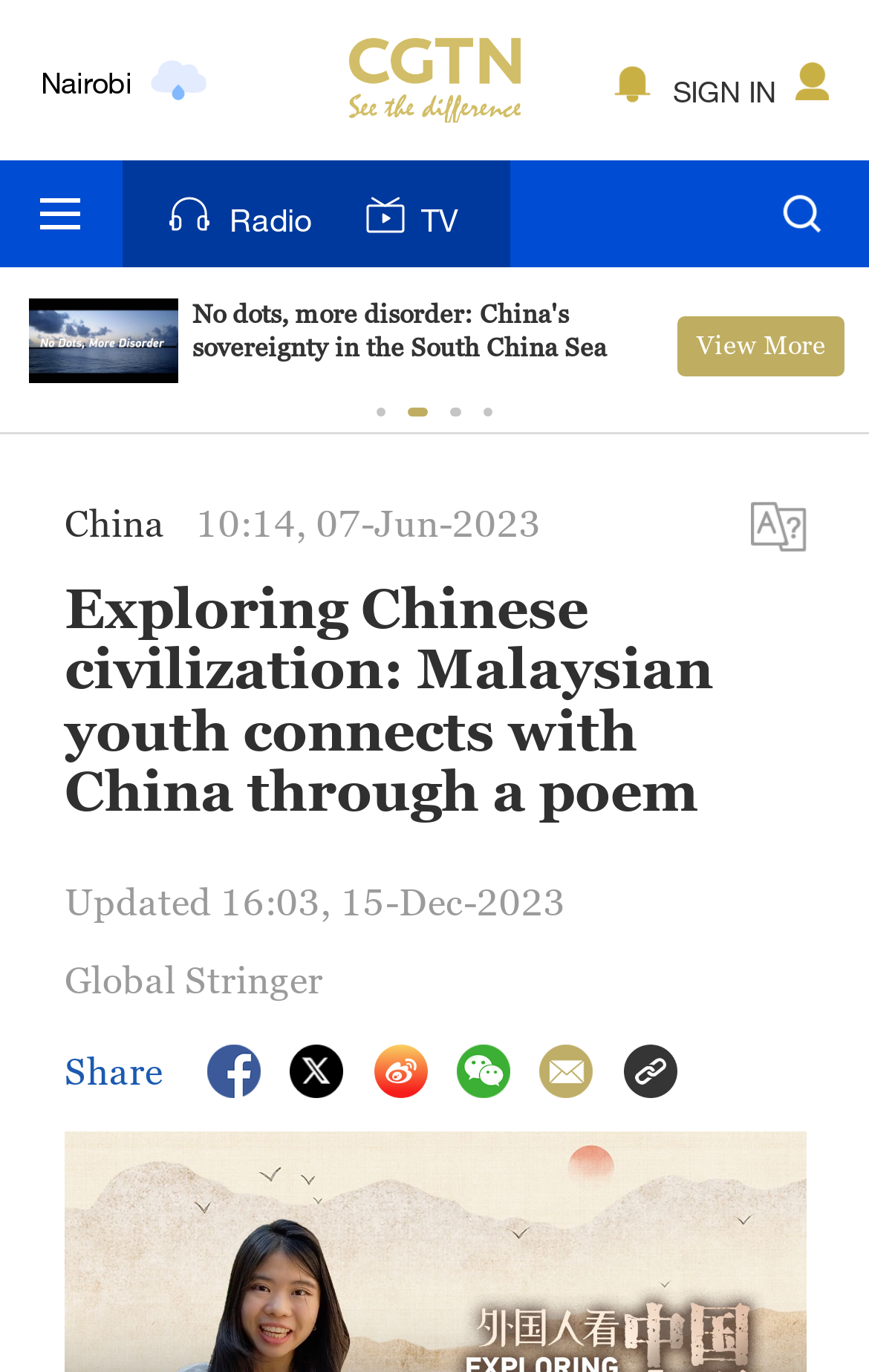How many sharing options are available?
Relying on the image, give a concise answer in one word or a brief phrase.

5